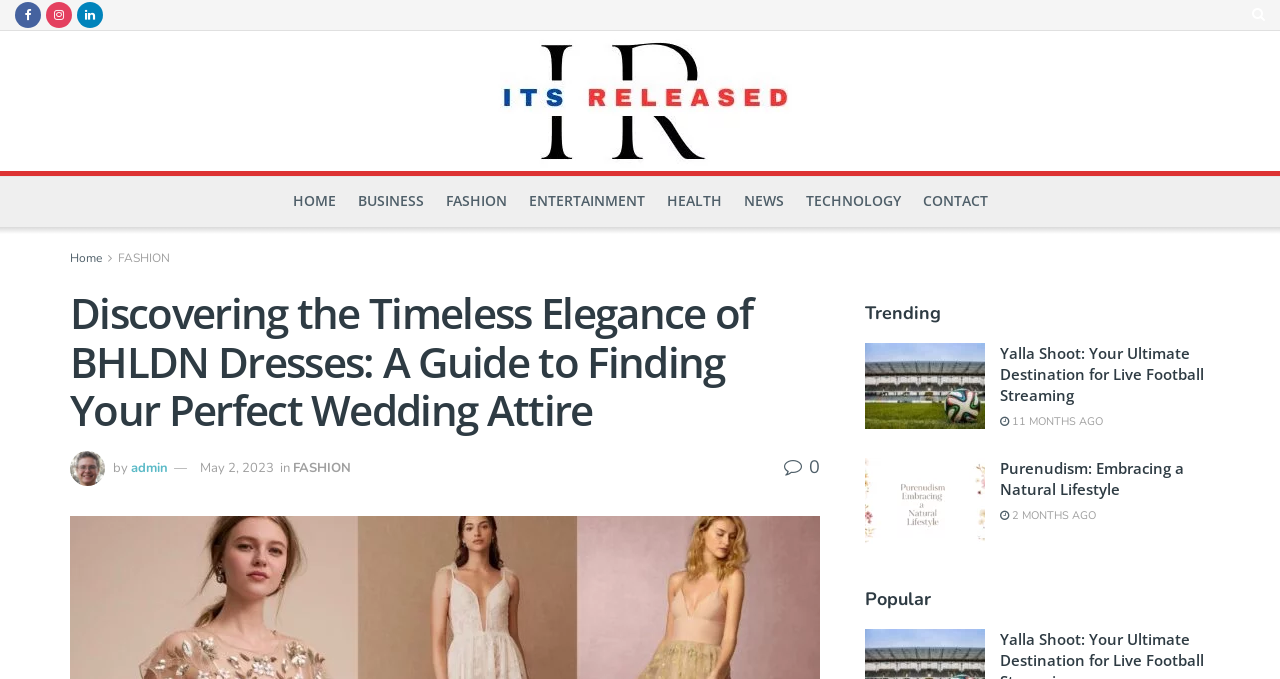Identify the bounding box coordinates of the region that needs to be clicked to carry out this instruction: "Become a patron at Patreon". Provide these coordinates as four float numbers ranging from 0 to 1, i.e., [left, top, right, bottom].

None